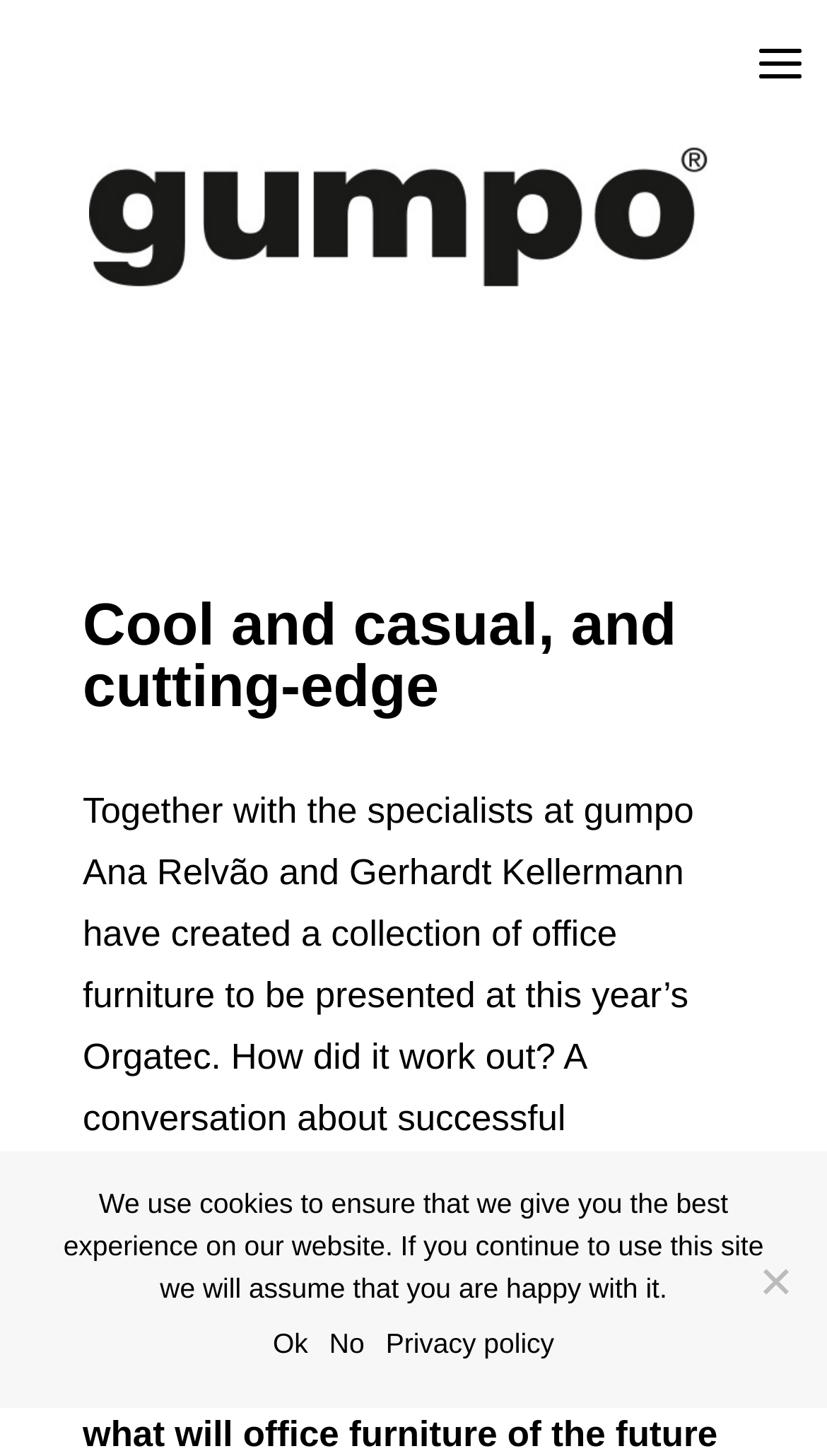Locate the bounding box of the UI element based on this description: "No". Provide four float numbers between 0 and 1 as [left, top, right, bottom].

[0.398, 0.909, 0.441, 0.938]